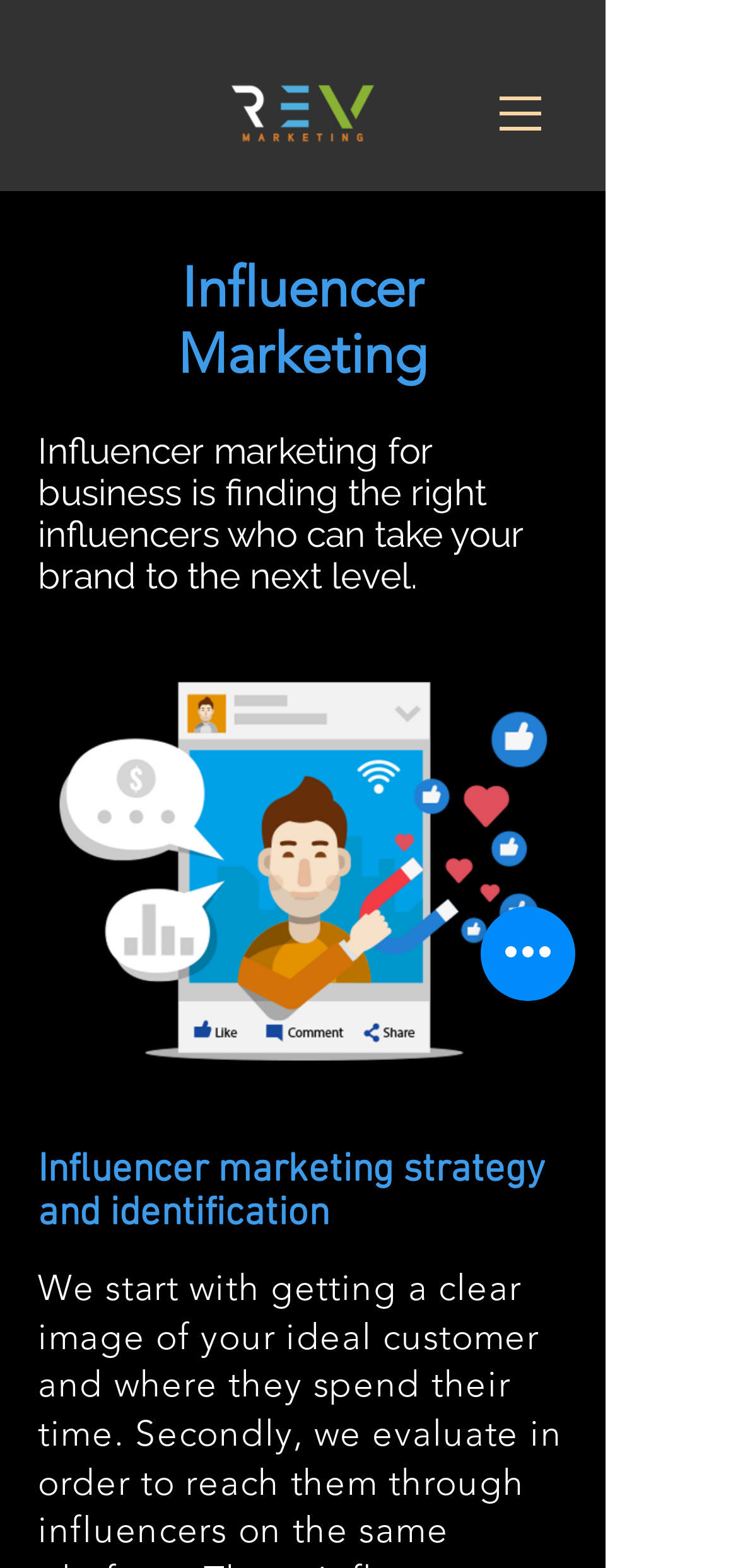Answer succinctly with a single word or phrase:
What is the focus of influencer marketing according to this webpage?

Business